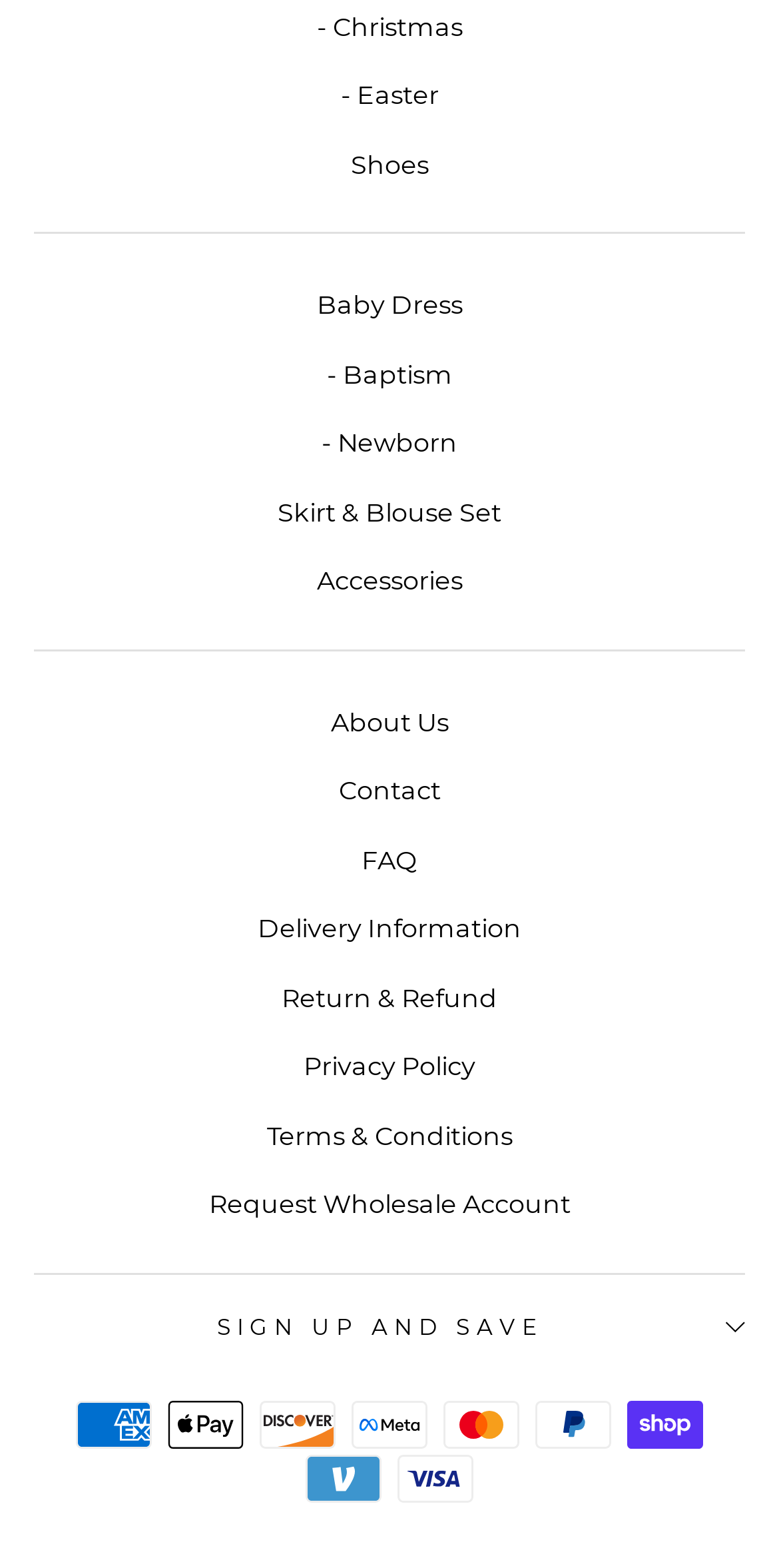What is the purpose of the 'SIGN UP AND SAVE' button?
Based on the screenshot, provide a one-word or short-phrase response.

To sign up and save